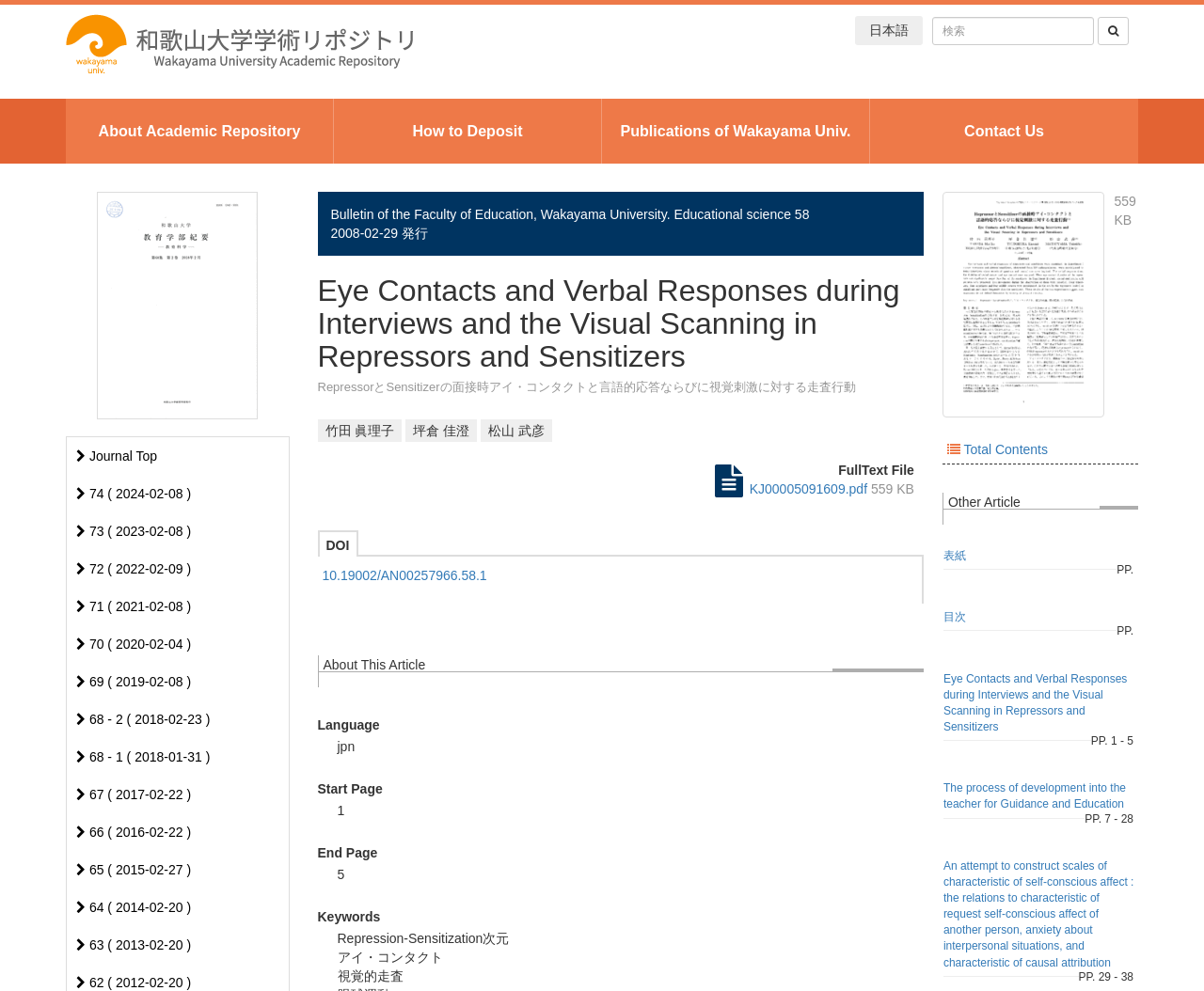Please find the bounding box coordinates for the clickable element needed to perform this instruction: "view journal top".

[0.063, 0.453, 0.13, 0.468]